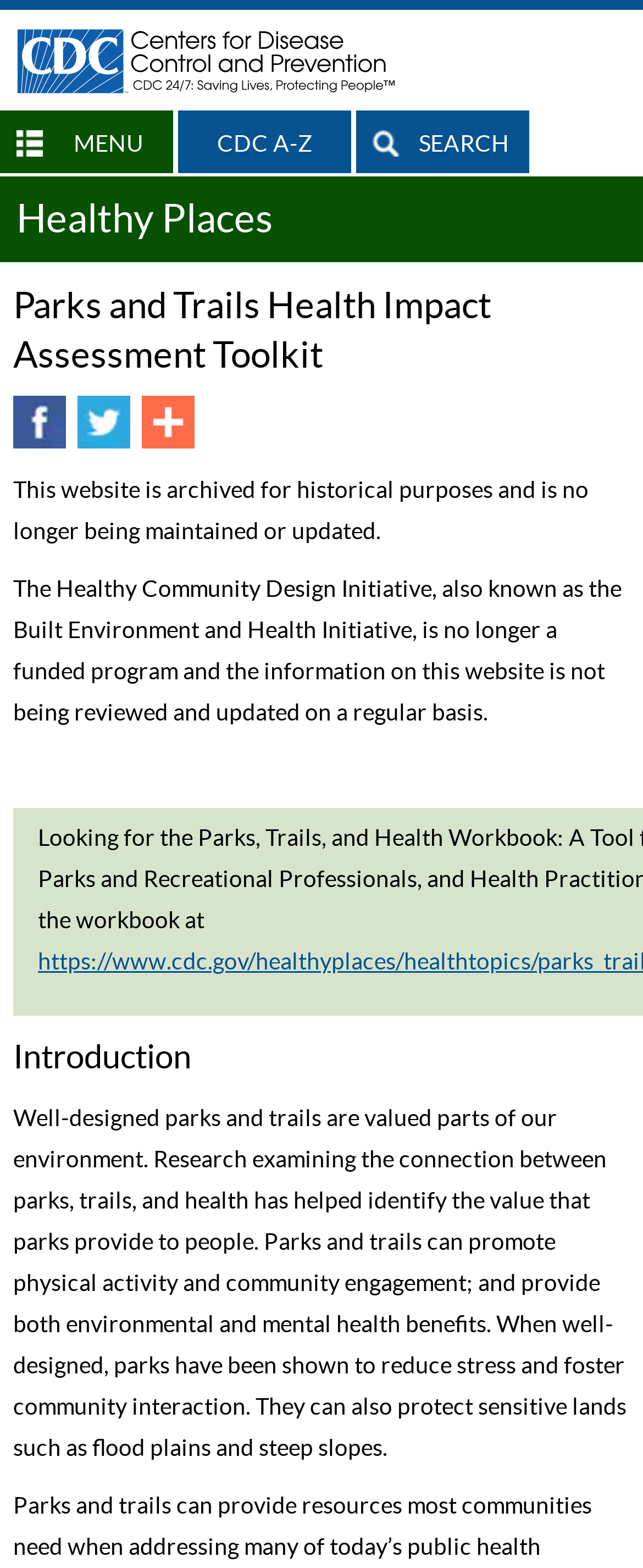Provide a one-word or one-phrase answer to the question:
What can parks protect?

Sensitive lands